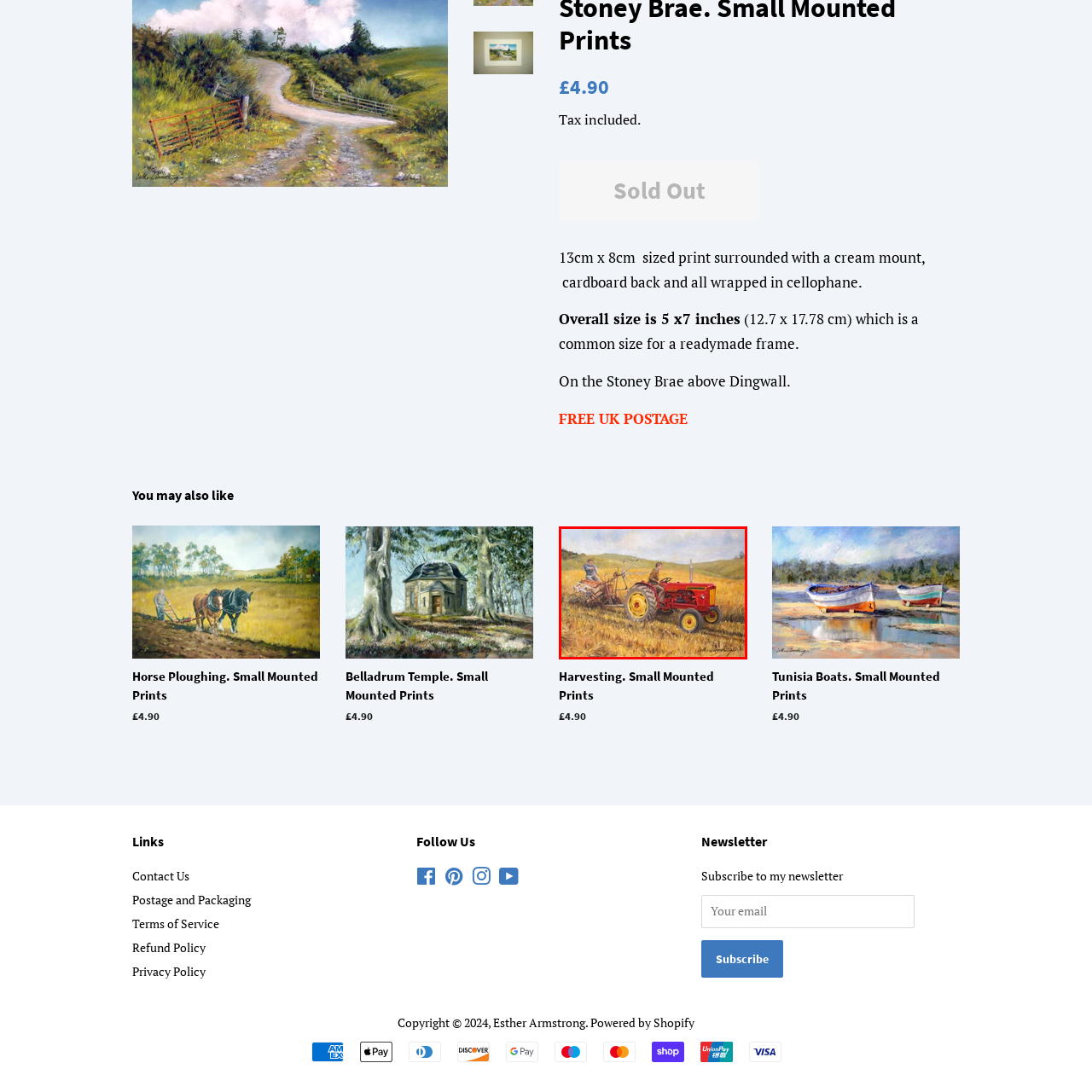Inspect the image bordered in red and answer the following question in detail, drawing on the visual content observed in the image:
What is the size of the print?

The caption states that the image is available for purchase as a 13cm x 8cm print, providing the exact dimensions of the print.